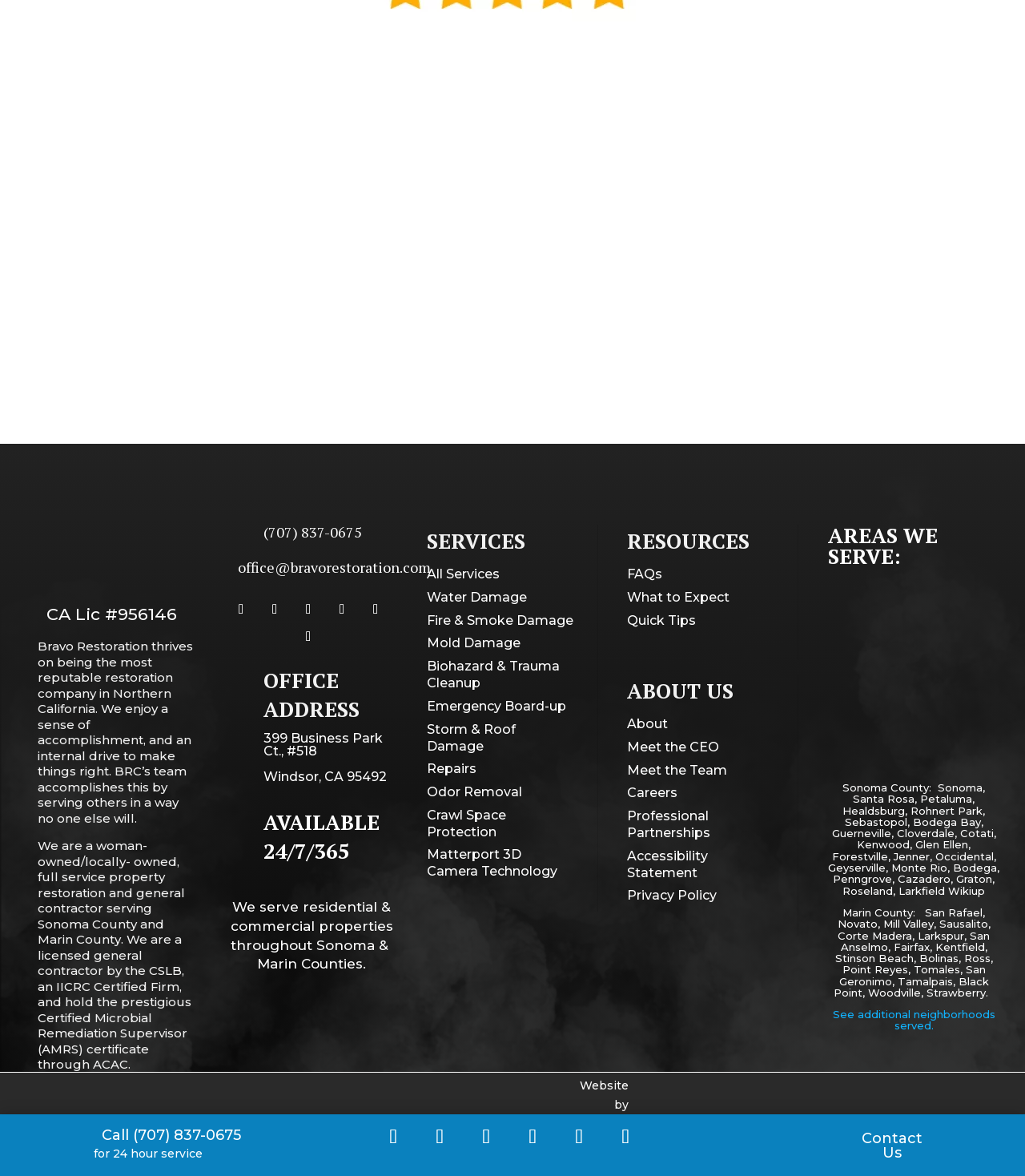Identify the bounding box for the given UI element using the description provided. Coordinates should be in the format (top-left x, top-left y, bottom-right x, bottom-right y) and must be between 0 and 1. Here is the description: What to Expect

[0.612, 0.501, 0.712, 0.514]